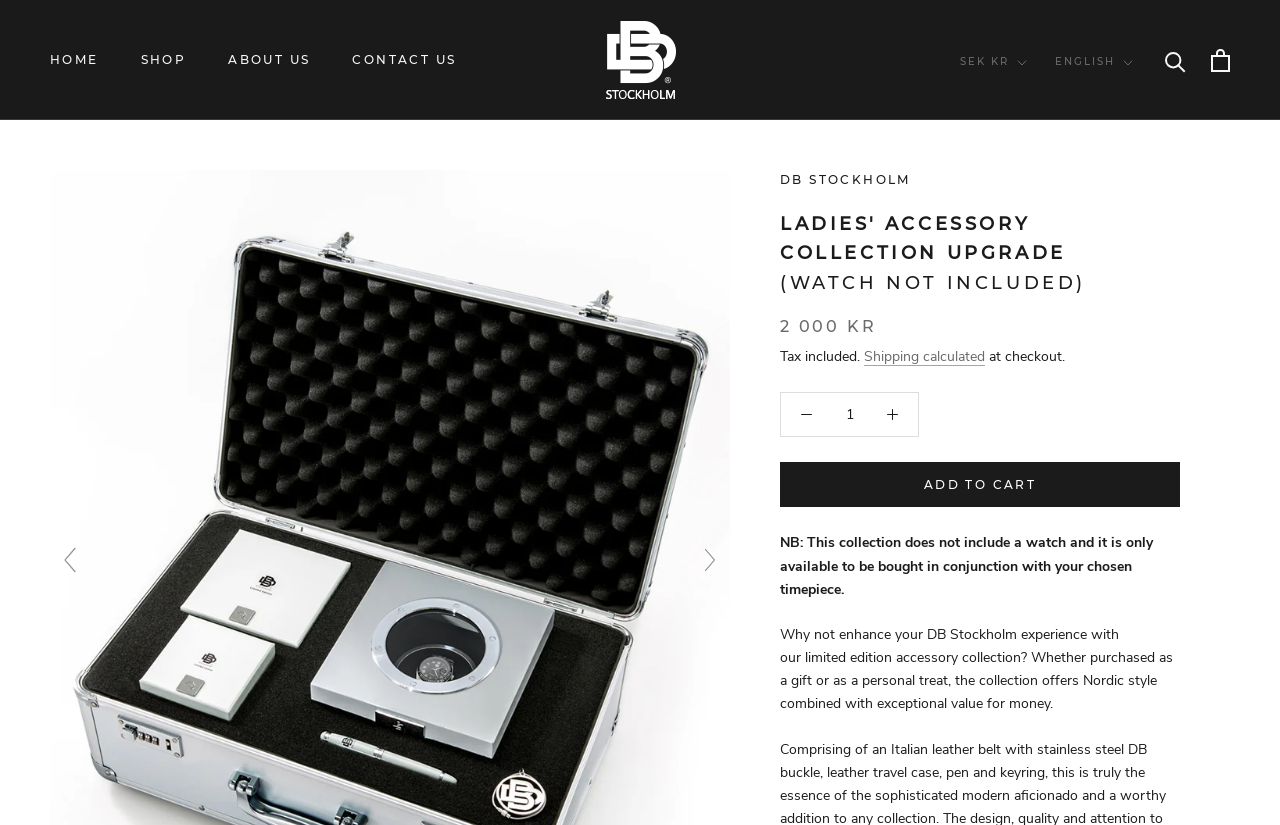Determine the bounding box of the UI element mentioned here: "About usAbout us". The coordinates must be in the format [left, top, right, bottom] with values ranging from 0 to 1.

[0.178, 0.064, 0.243, 0.082]